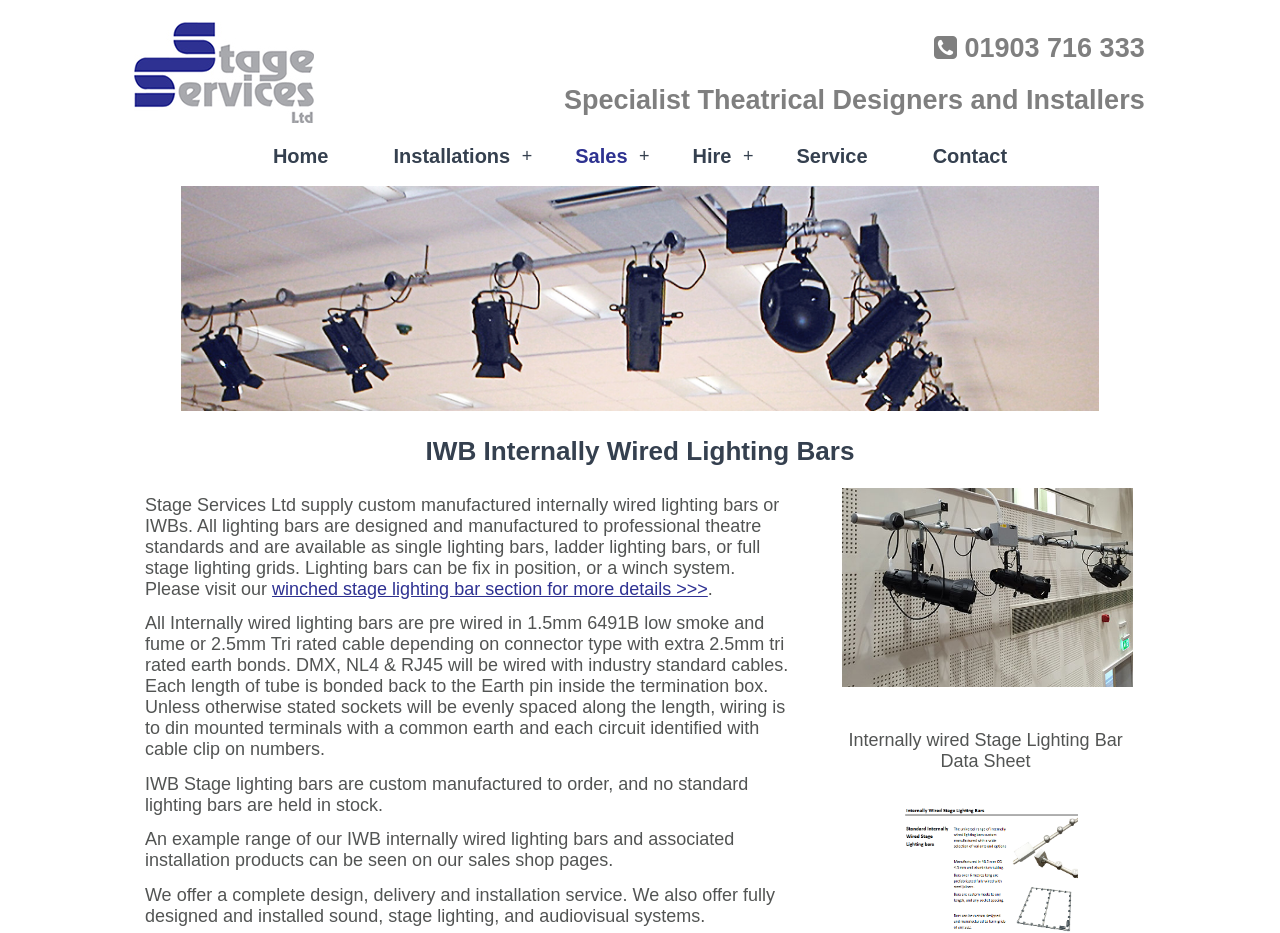What is the purpose of the winch system in stage lighting bars?
Could you please answer the question thoroughly and with as much detail as possible?

According to the webpage, lighting bars can be fixed in position, or a winch system, which implies that the winch system is used to fix the lighting bars in a specific position.